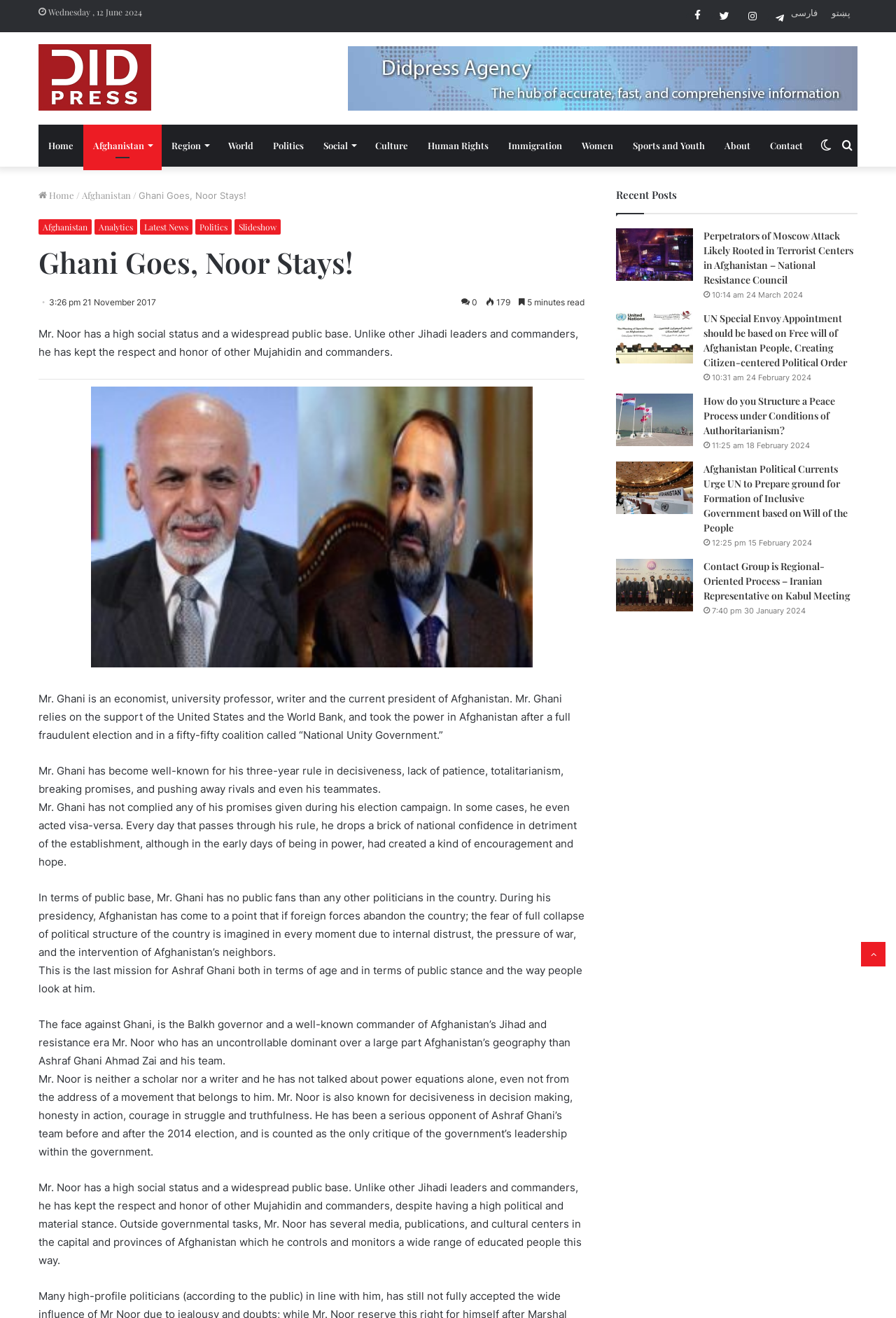Explain the features and main sections of the webpage comprehensively.

This webpage appears to be a news article or blog post from DID PRESS AGENCY, with a focus on Afghan politics. The title of the article is "Ghani Goes, Noor Stays!" and it discusses the differences between two prominent figures in Afghan politics, Mr. Ghani and Mr. Noor.

At the top of the page, there is a navigation menu with links to various sections of the website, including "Home", "Afghanistan", "Region", "World", and others. Below this, there is a header section with a logo and a search bar.

The main content of the article is divided into several paragraphs, each discussing a different aspect of Mr. Ghani and Mr. Noor's political careers and personalities. The text is dense and informative, with no images or multimedia content.

To the right of the main content, there is a sidebar with a list of recent posts, including links to other articles and their publication dates.

At the very bottom of the page, there is a "Back to top" button, allowing users to quickly return to the top of the page.

Overall, the webpage has a simple and straightforward design, with a focus on presenting informative content to readers.